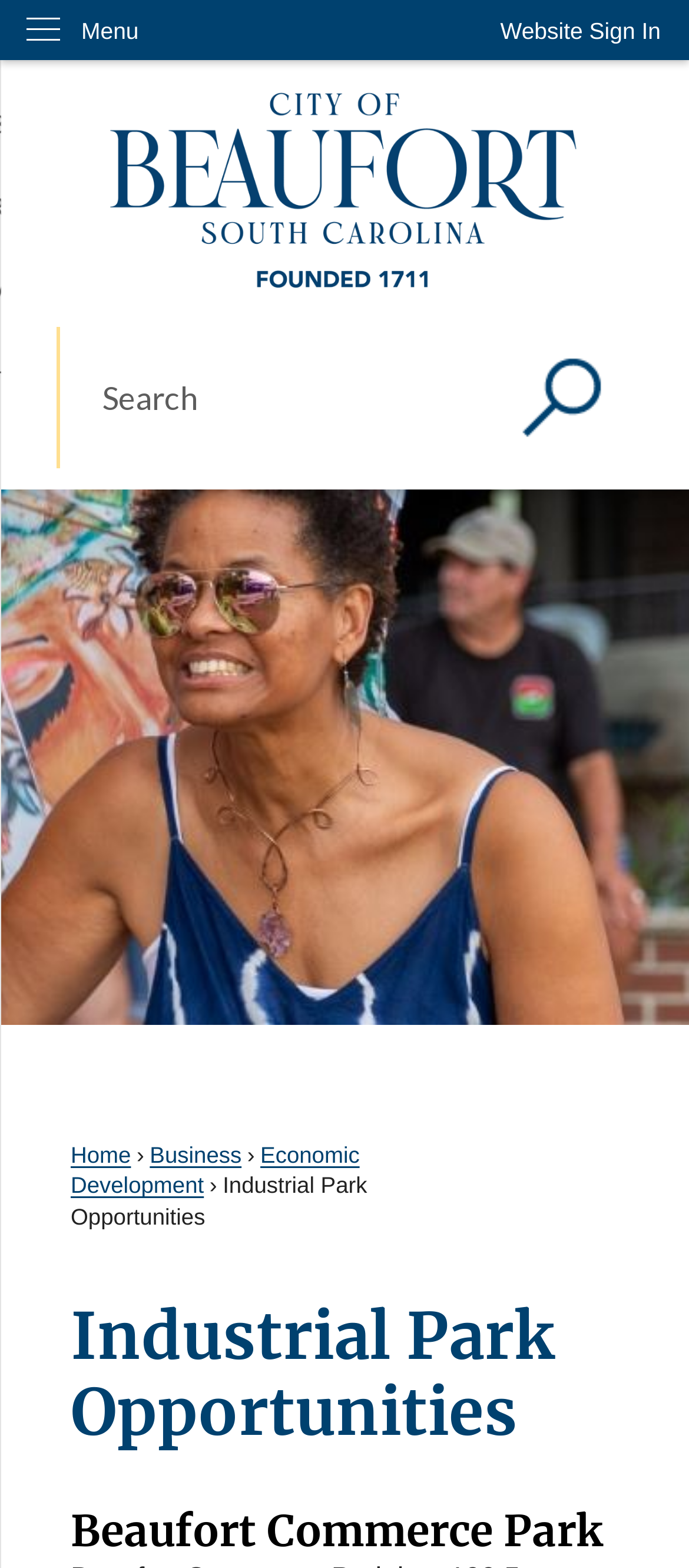Determine the bounding box for the HTML element described here: "Skip to Main Content". The coordinates should be given as [left, top, right, bottom] with each number being a float between 0 and 1.

[0.0, 0.0, 0.046, 0.02]